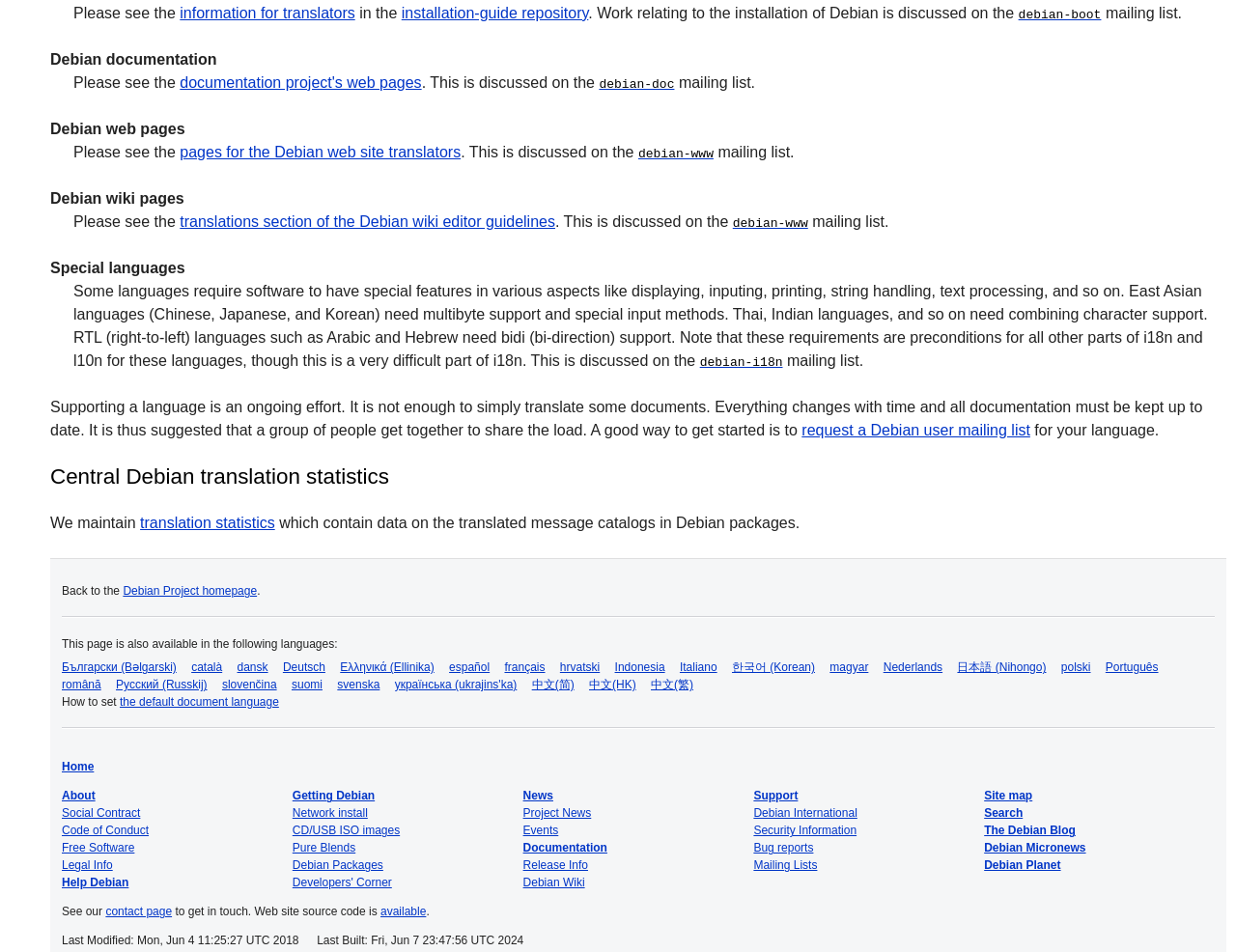Locate the bounding box of the UI element described in the following text: "the default document language".

[0.097, 0.73, 0.226, 0.745]